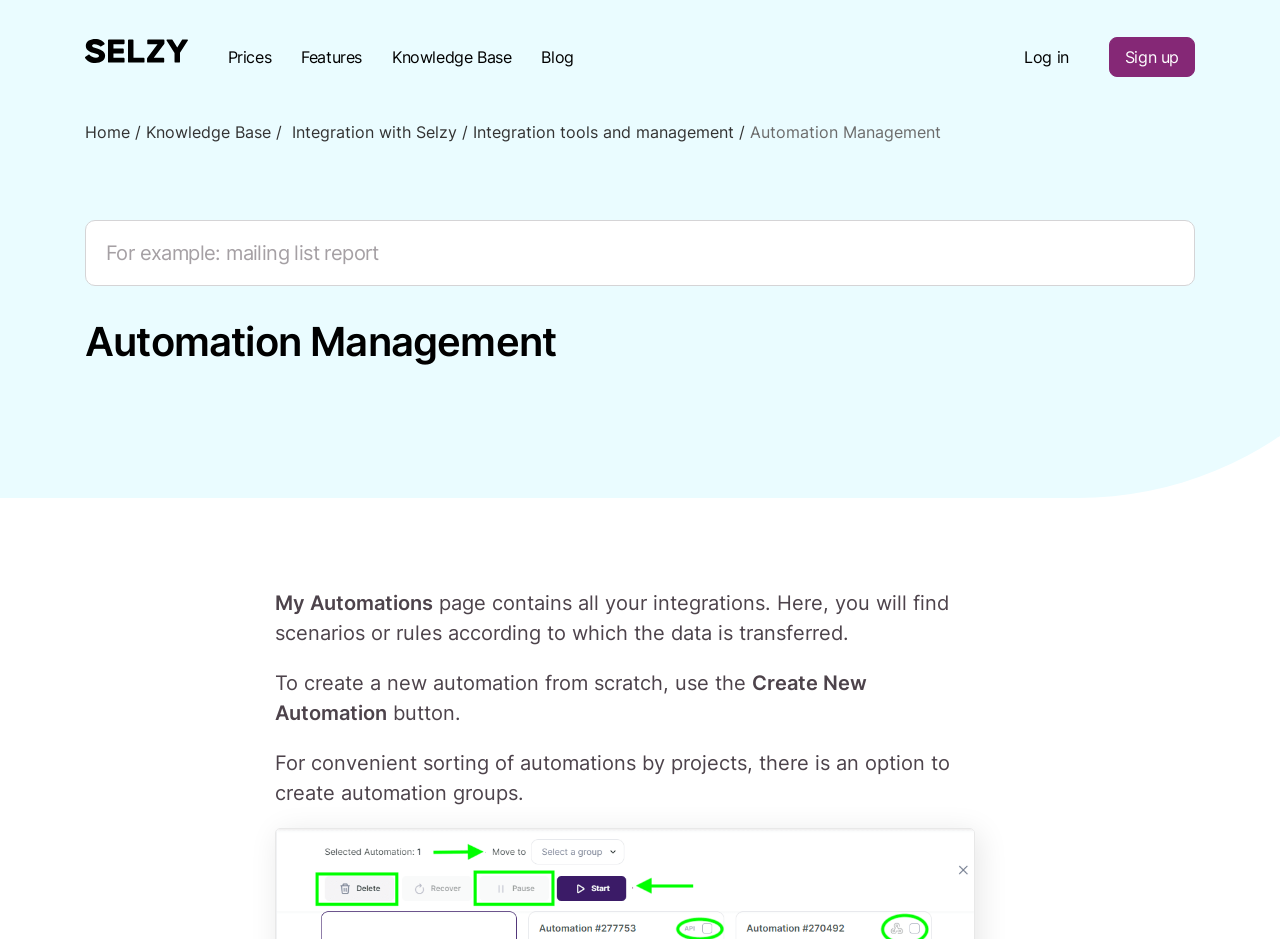What is the button used to create a new automation from scratch?
Based on the visual, give a brief answer using one word or a short phrase.

Create New Automation